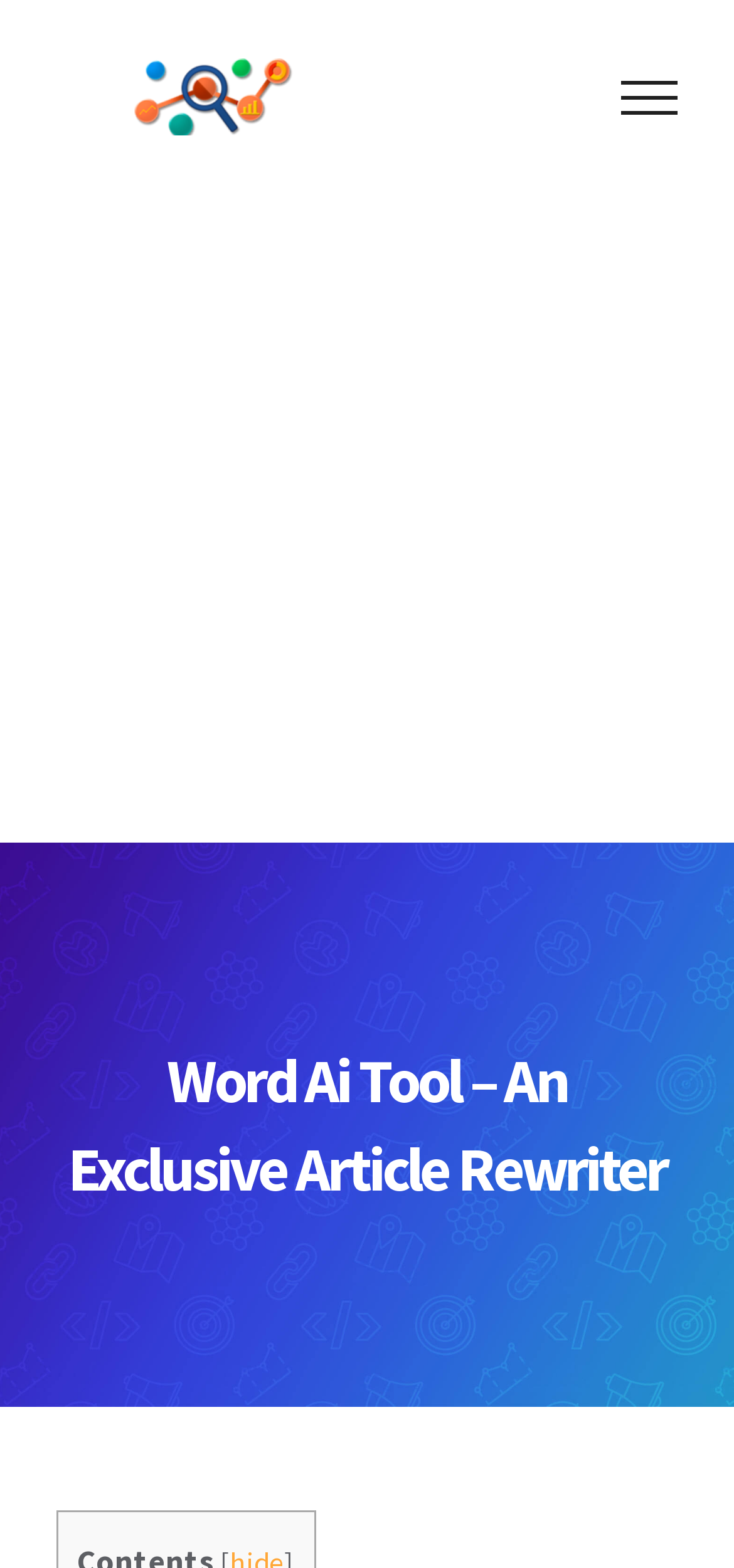Identify the bounding box for the element characterized by the following description: "alt="Seo karo Logo"".

[0.077, 0.037, 0.492, 0.086]